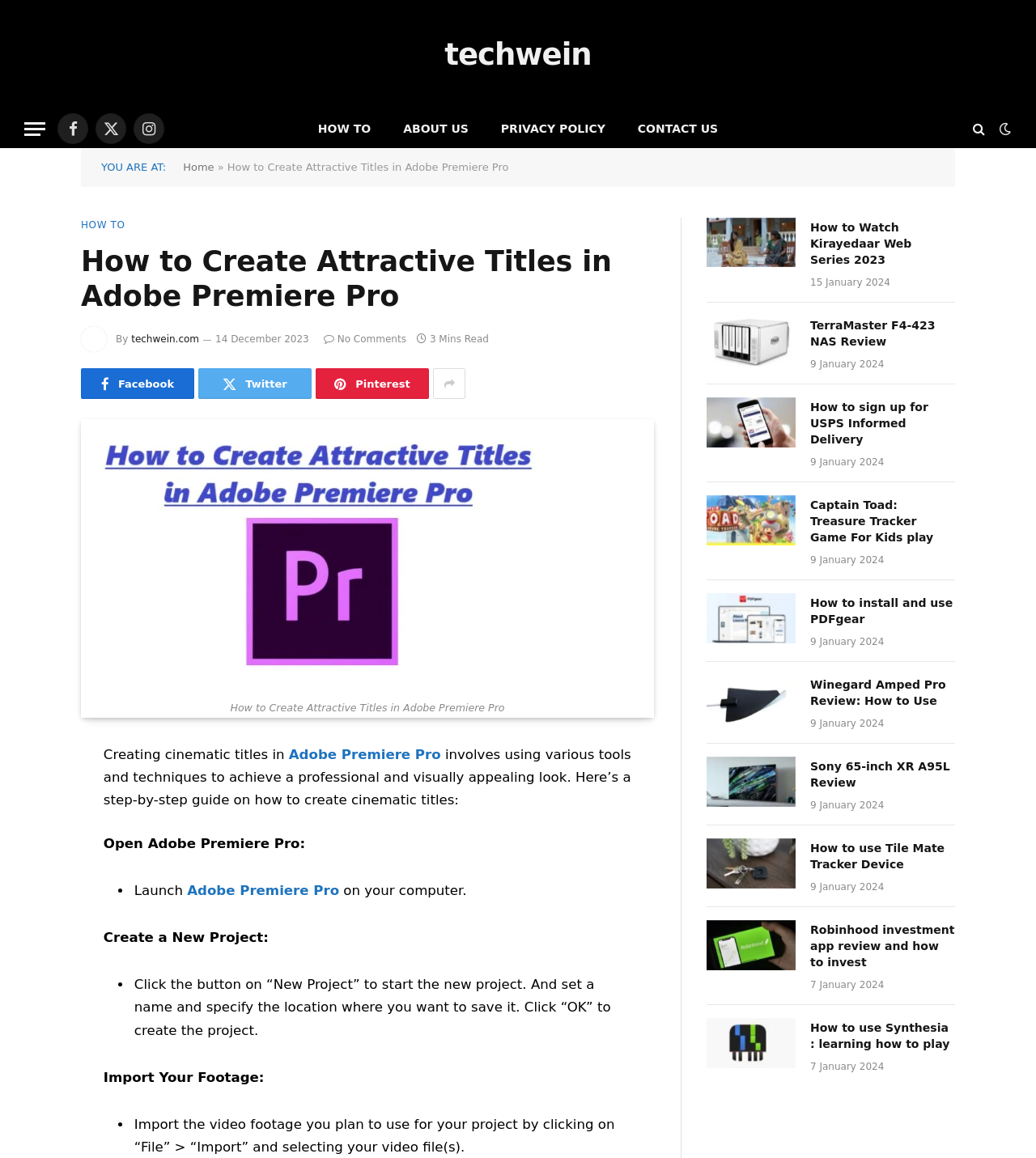Highlight the bounding box coordinates of the element you need to click to perform the following instruction: "Click on the 'HOW TO' link."

[0.291, 0.095, 0.374, 0.127]